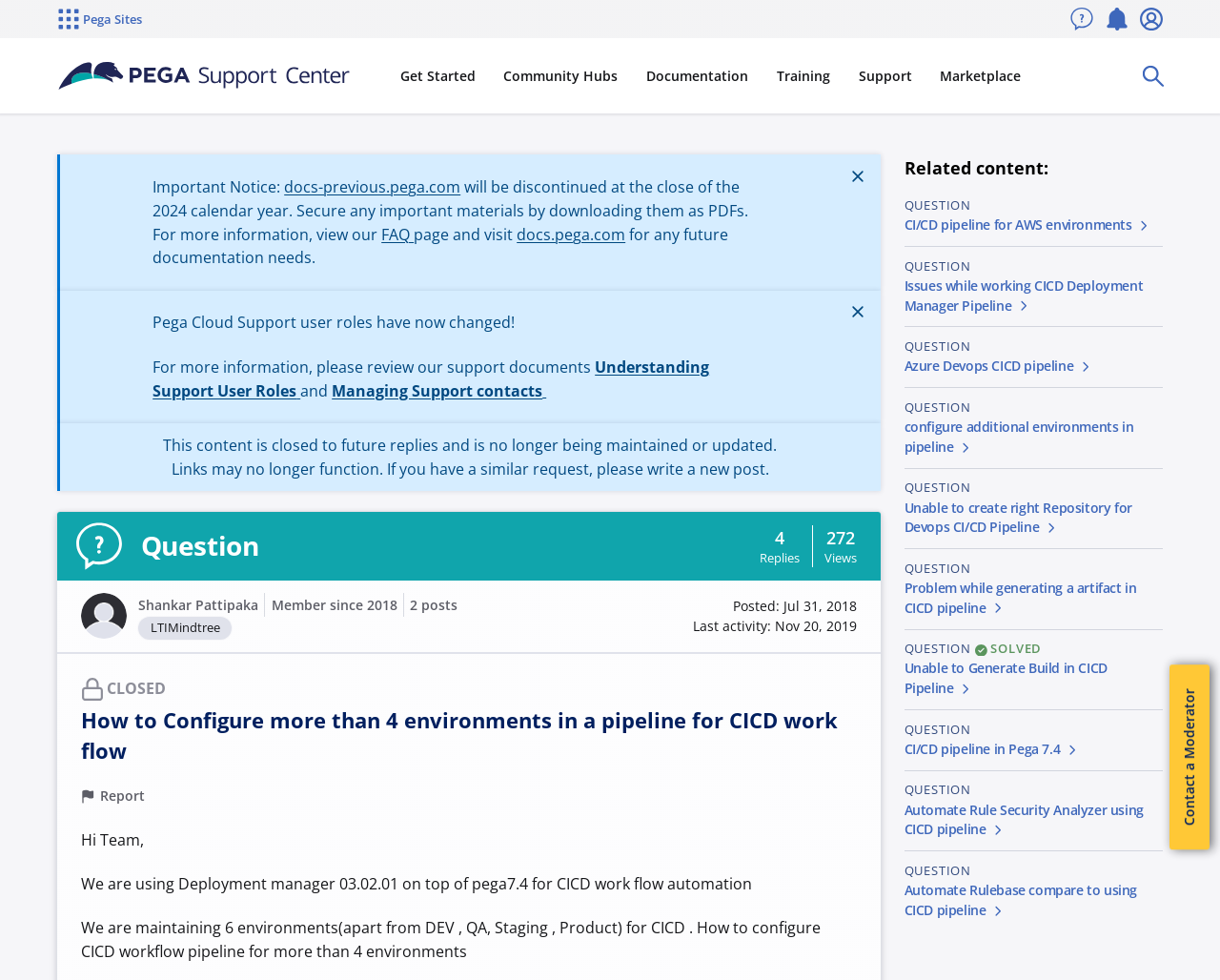What is the title of the webpage?
Refer to the image and provide a thorough answer to the question.

I determined the title of the webpage by looking at the root element 'How to Configure more than 4 environments in a pipeline for CICD work flow | Support Center' which is the main heading of the webpage.